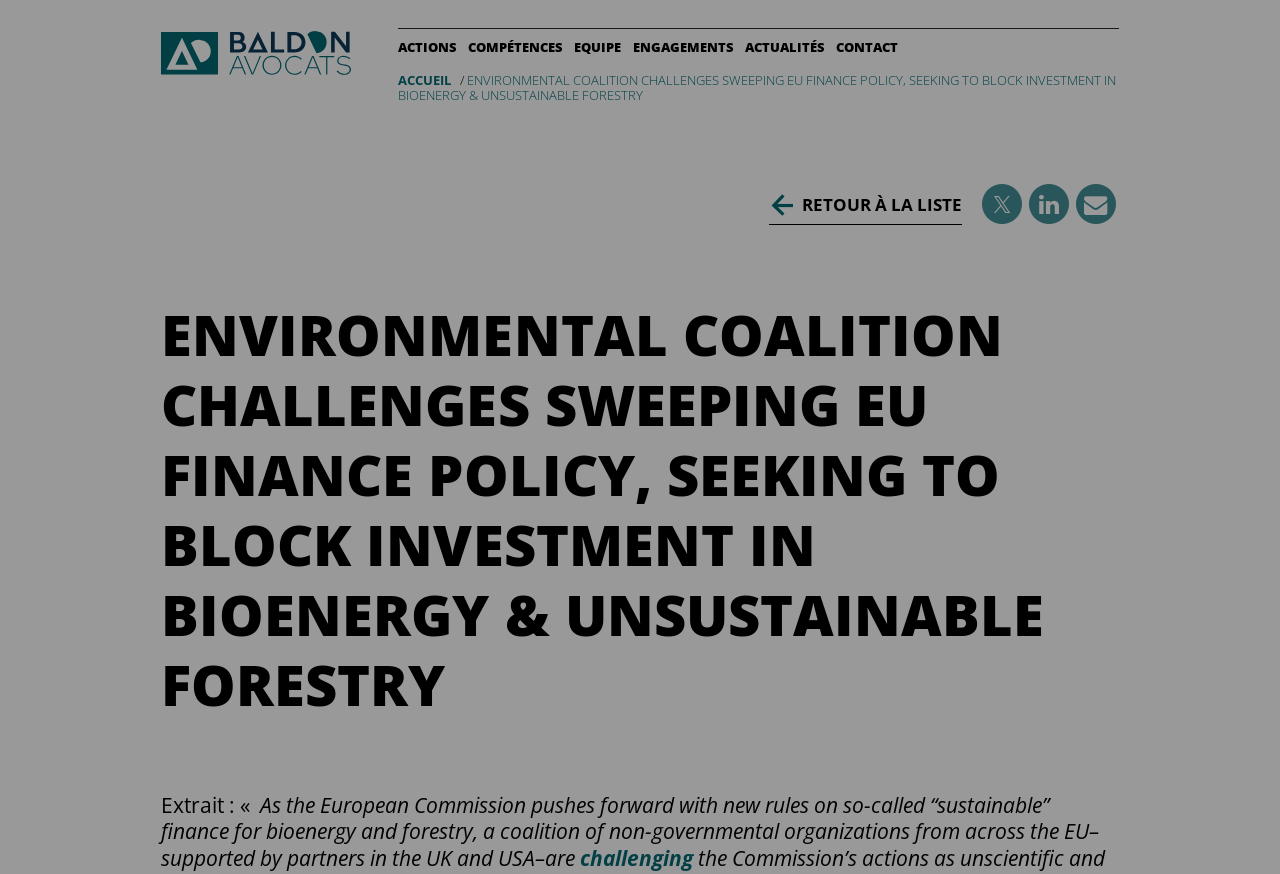Identify the bounding box coordinates of the clickable section necessary to follow the following instruction: "Visit the 'COMPÉTENCES' page". The coordinates should be presented as four float numbers from 0 to 1, i.e., [left, top, right, bottom].

[0.366, 0.045, 0.44, 0.064]